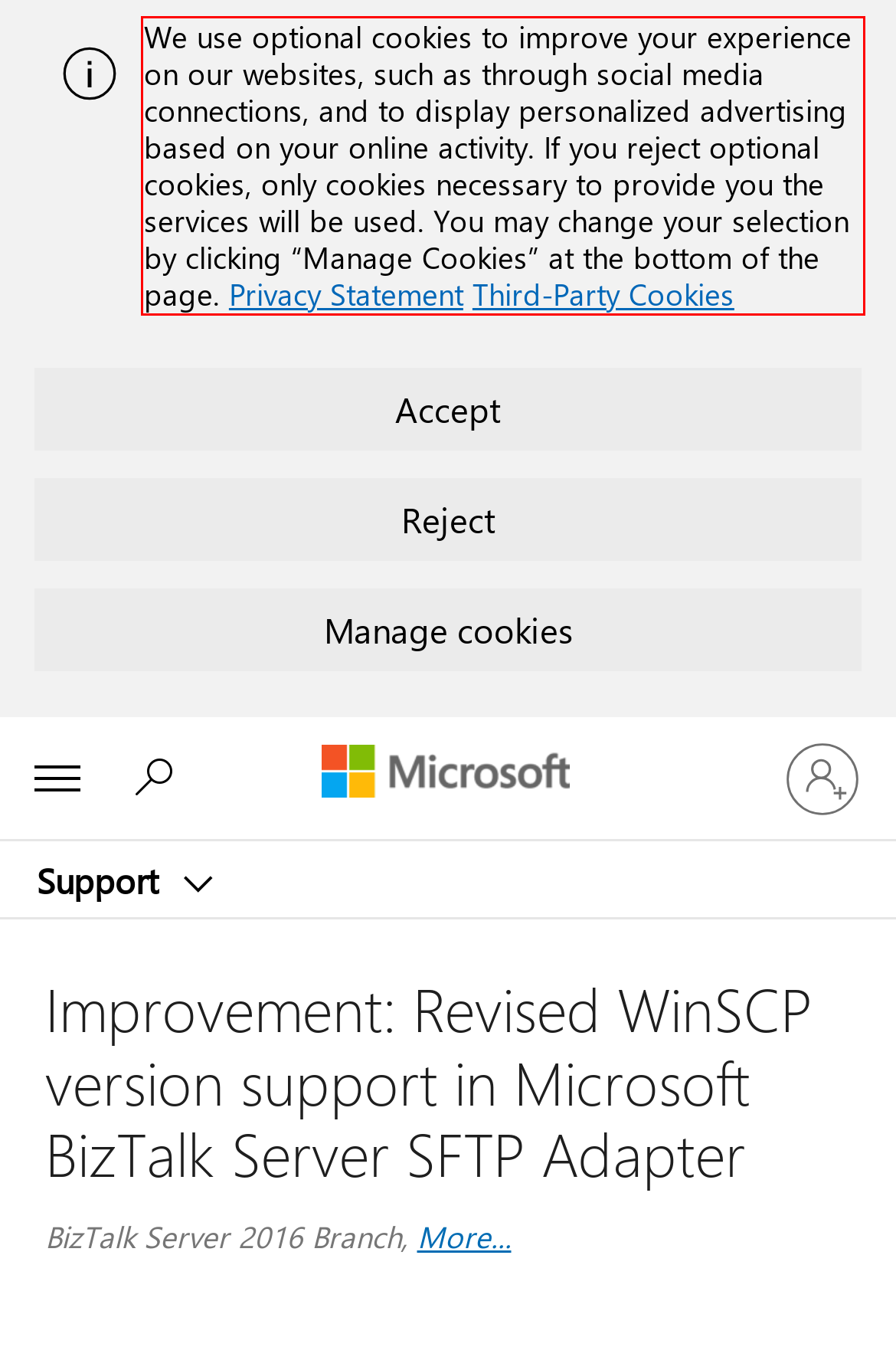You are given a screenshot showing a webpage with a red bounding box. Perform OCR to capture the text within the red bounding box.

We use optional cookies to improve your experience on our websites, such as through social media connections, and to display personalized advertising based on your online activity. If you reject optional cookies, only cookies necessary to provide you the services will be used. You may change your selection by clicking “Manage Cookies” at the bottom of the page. Privacy Statement Third-Party Cookies